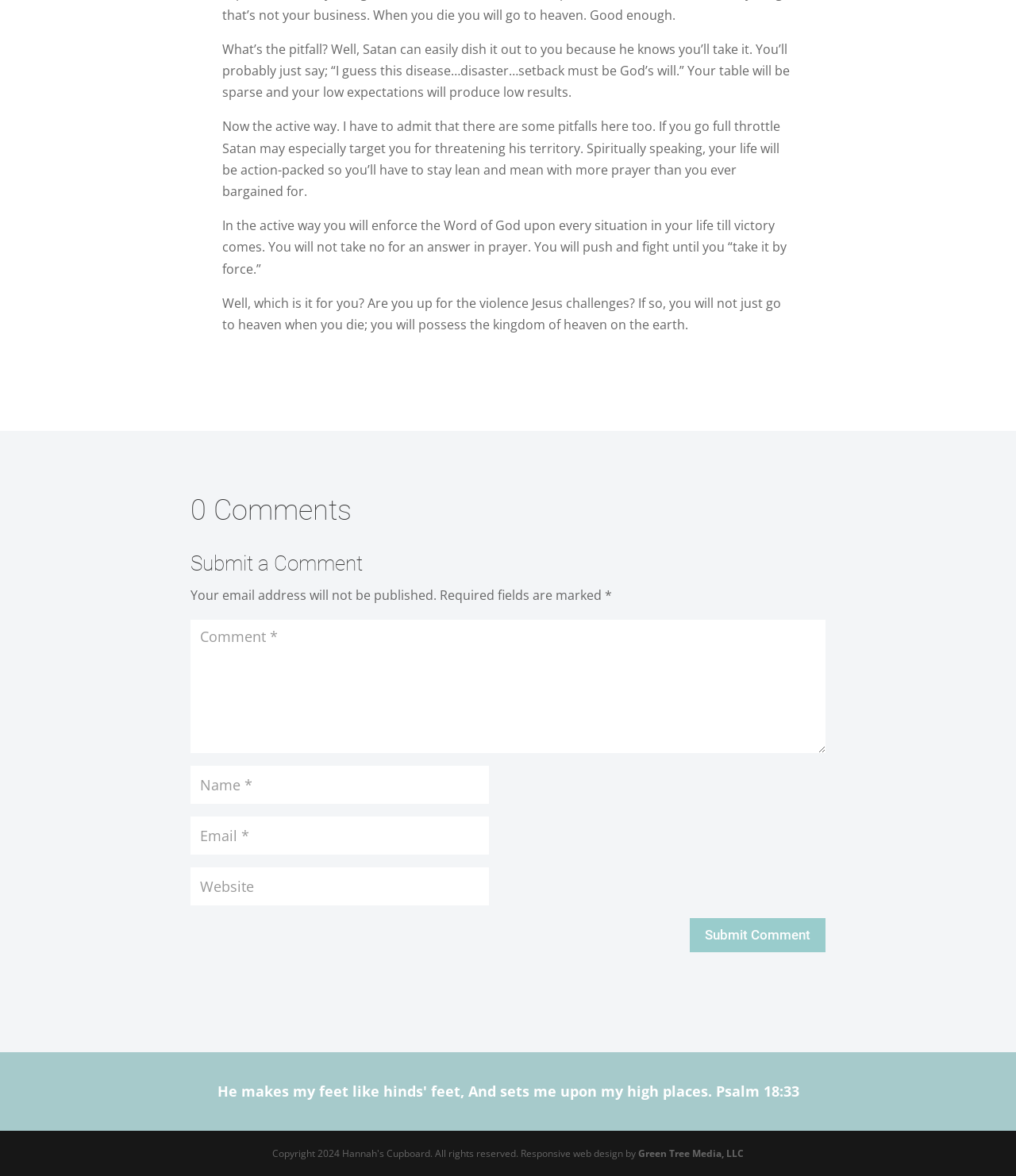Locate the bounding box coordinates of the UI element described by: "input value="Email *" aria-describedby="email-notes" name="email"". Provide the coordinates as four float numbers between 0 and 1, formatted as [left, top, right, bottom].

[0.188, 0.694, 0.481, 0.726]